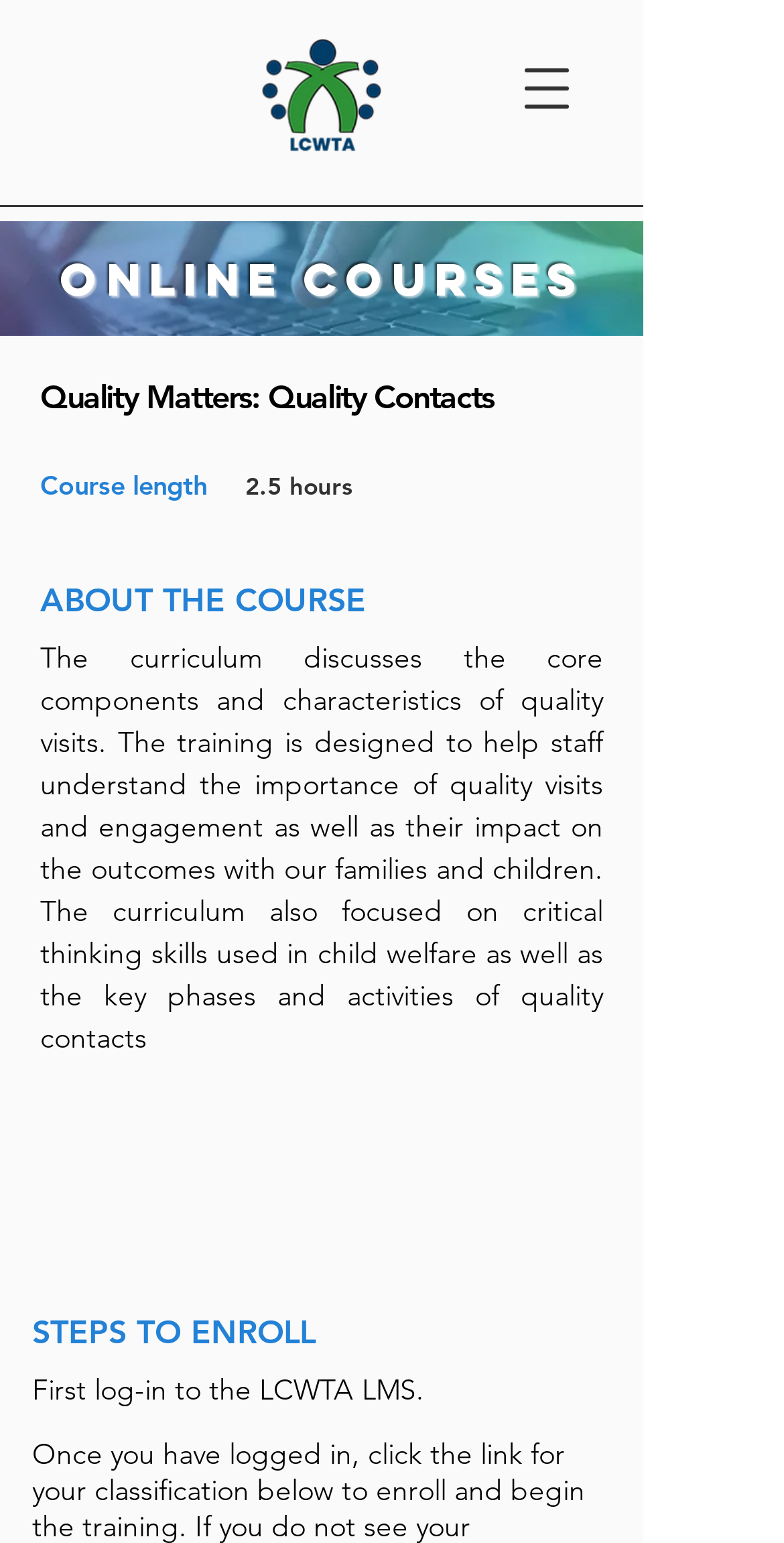Summarize the contents and layout of the webpage in detail.

The webpage is about Quality Matters: Quality Contacts, a course offered by Lcwta. At the top right corner, there is a button to open a navigation menu. Below it, there is an image with a link to "Add a subheading (2)_edited.png". 

On the left side of the page, there are several headings, including "online courses", "Quality Matters: Quality Contacts", "ABOUT THE COURSE", and "STEPS TO ENROLL". 

Under the "online courses" heading, there is a section that describes the course details. It includes a label "Course length" and its corresponding value "2.5 hours". 

The "ABOUT THE COURSE" section provides a detailed description of the course curriculum, which covers the core components and characteristics of quality visits, critical thinking skills, and the key phases and activities of quality contacts. 

Finally, the "STEPS TO ENROLL" section provides instructions on how to enroll in the course, starting with logging in to the LCWTA LMS.